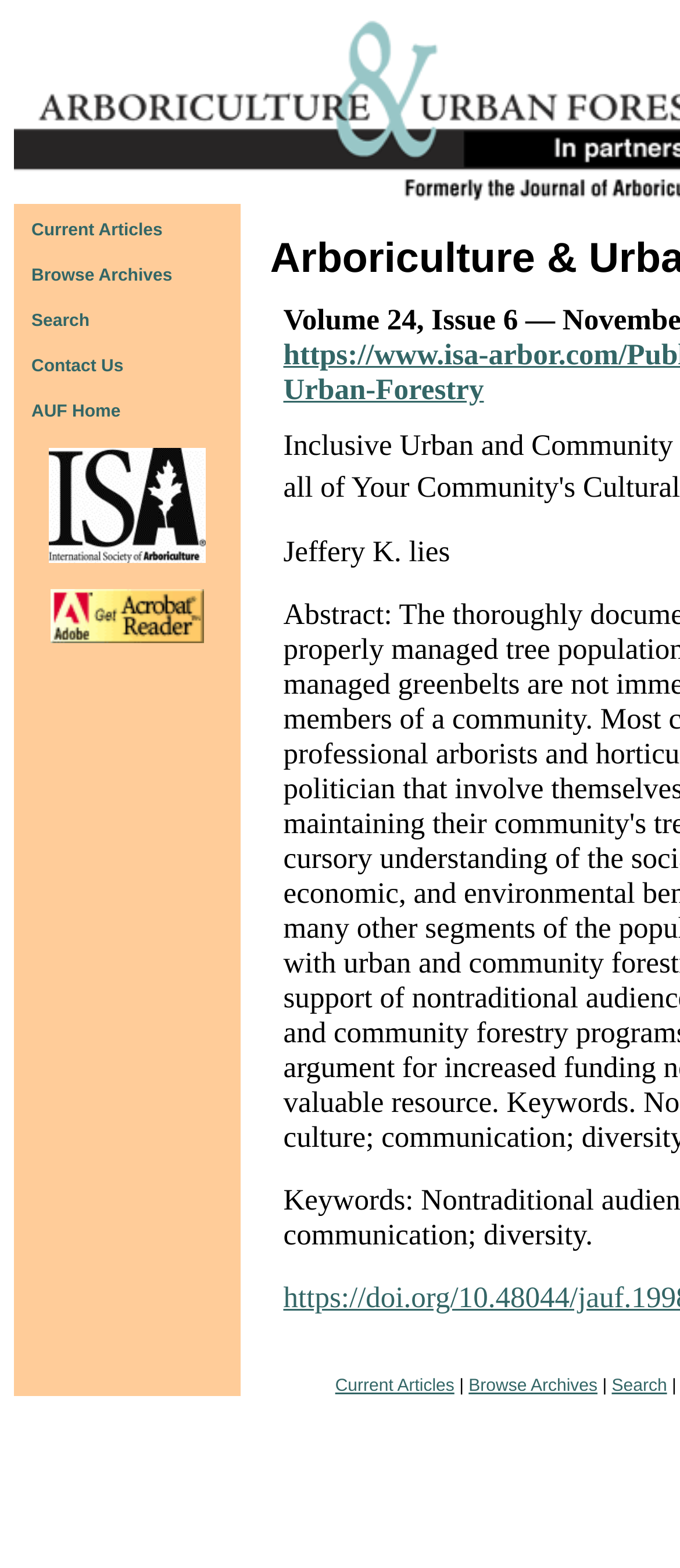Respond to the question below with a single word or phrase:
What is the last item in the navigation bar?

Get Acrobat Reader